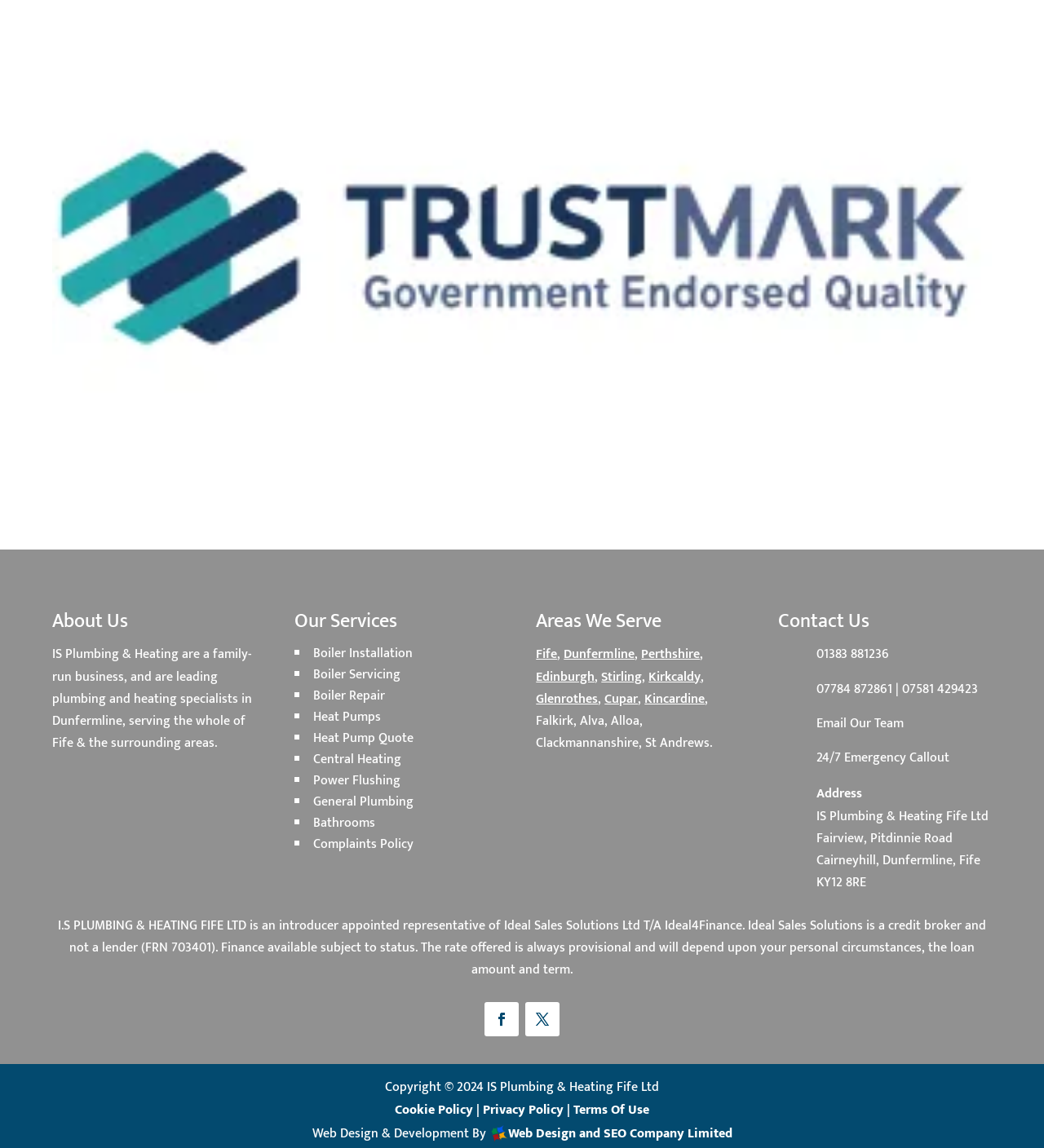Identify the bounding box coordinates of the section to be clicked to complete the task described by the following instruction: "View areas served in Fife". The coordinates should be four float numbers between 0 and 1, formatted as [left, top, right, bottom].

[0.513, 0.561, 0.534, 0.58]